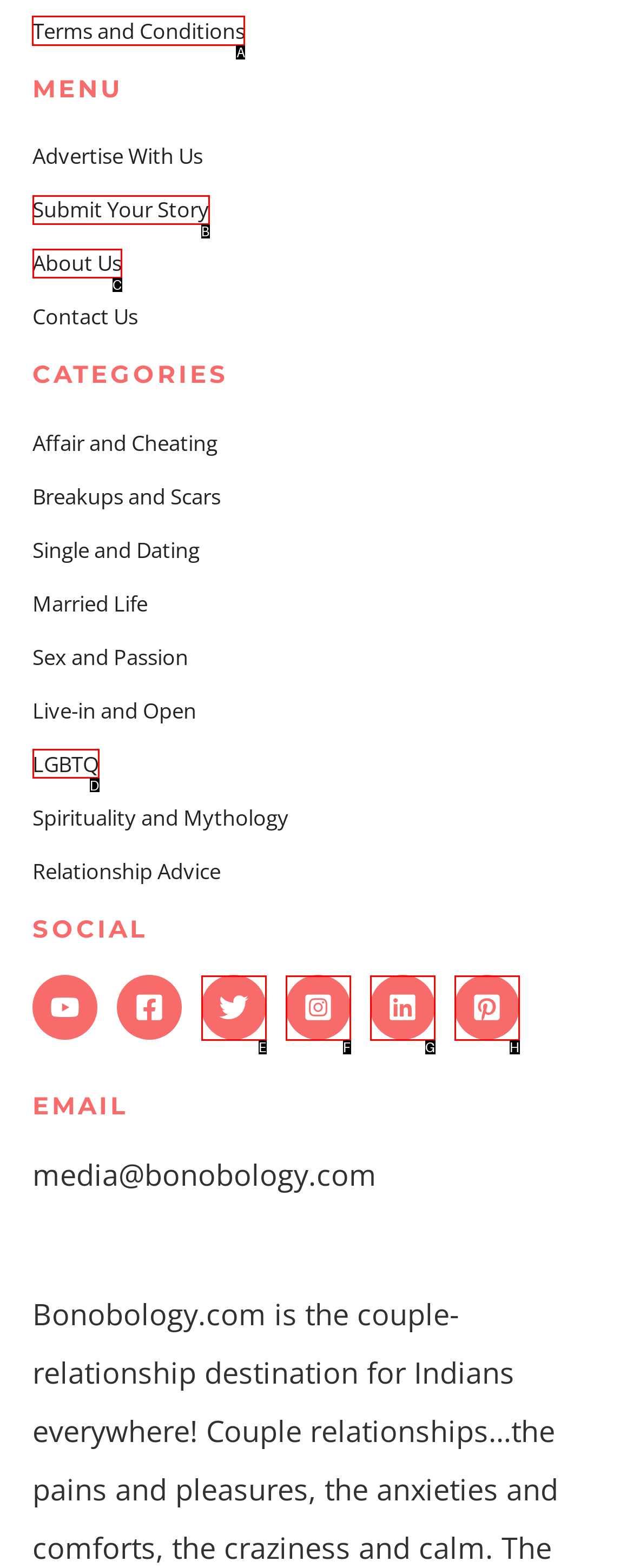For the instruction: Click on Terms and Conditions, determine the appropriate UI element to click from the given options. Respond with the letter corresponding to the correct choice.

A